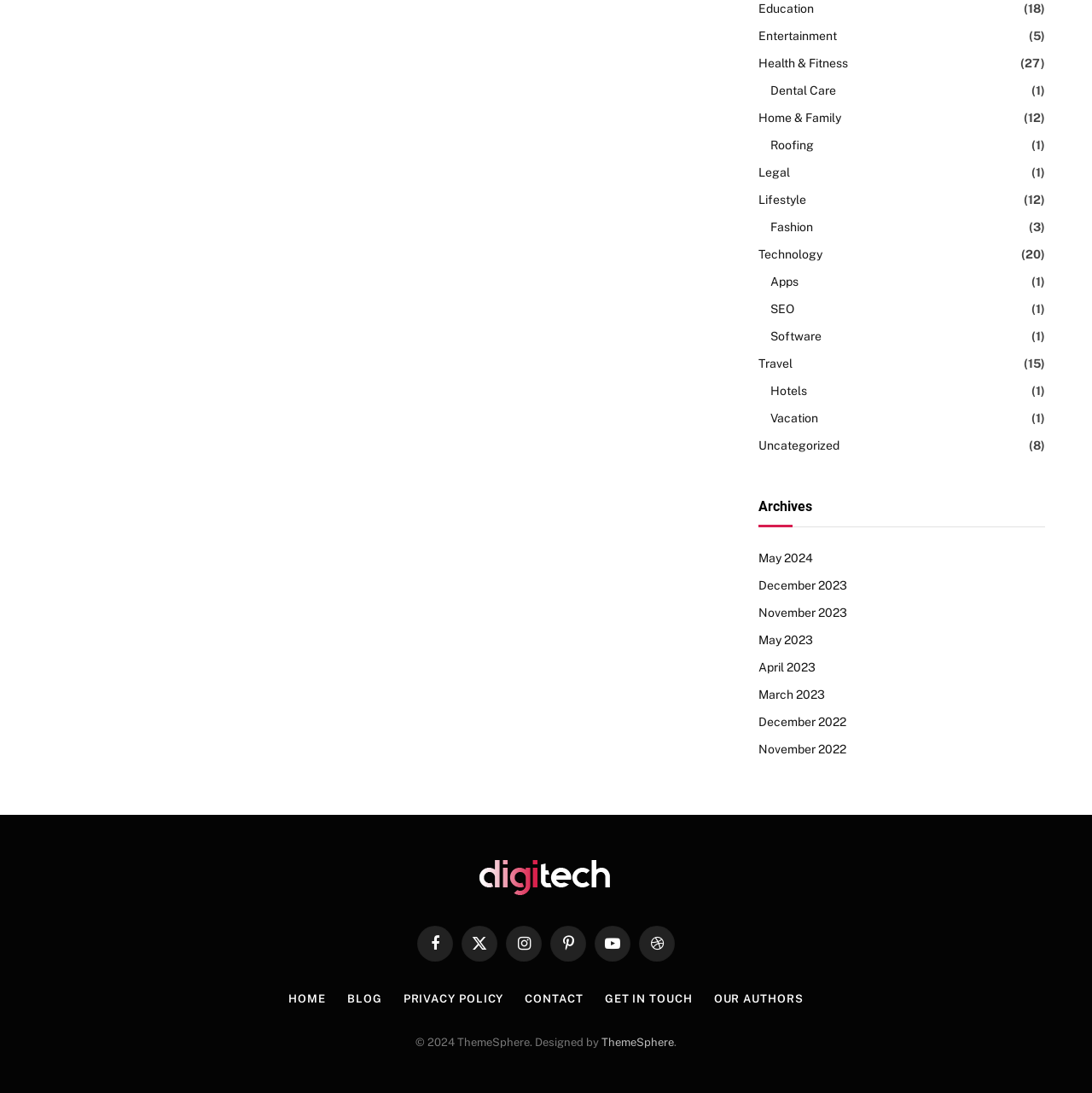Please mark the bounding box coordinates of the area that should be clicked to carry out the instruction: "Check out May 2024".

[0.695, 0.502, 0.745, 0.519]